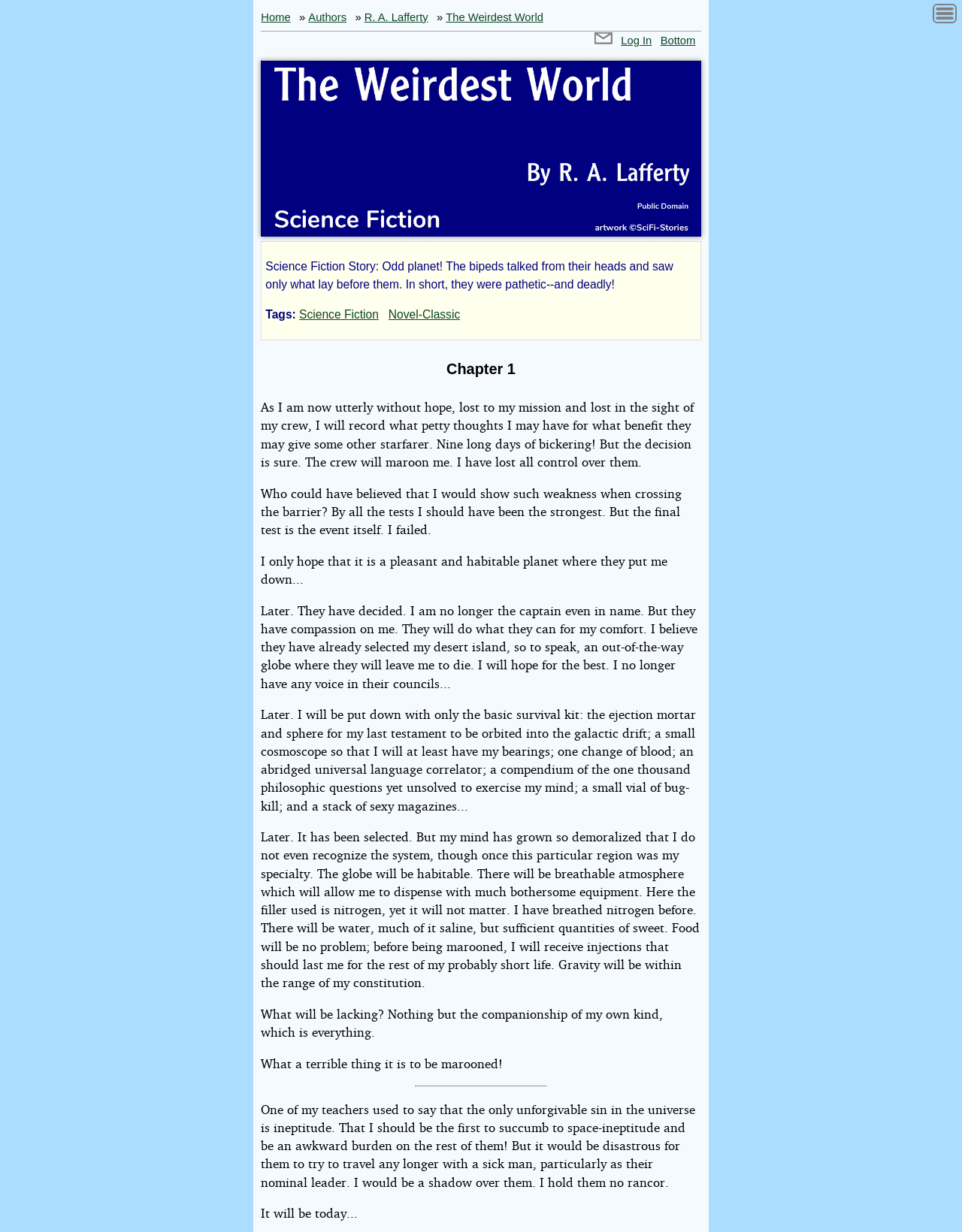What is the name of the chapter being displayed?
Analyze the image and provide a thorough answer to the question.

I found the answer by looking at the heading section of the webpage, where it says 'Chapter 1'. This indicates that the chapter being displayed is Chapter 1.